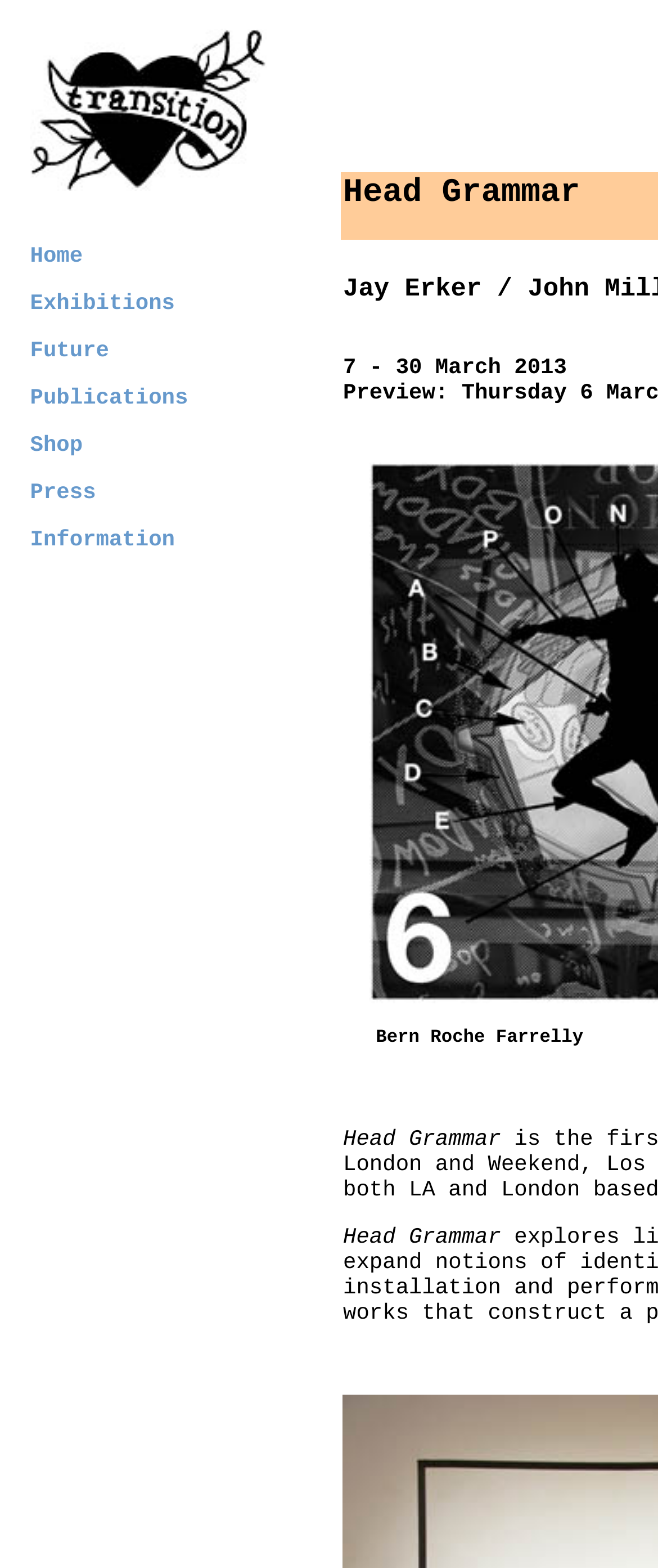Find and indicate the bounding box coordinates of the region you should select to follow the given instruction: "Click the Home link".

[0.046, 0.155, 0.166, 0.171]